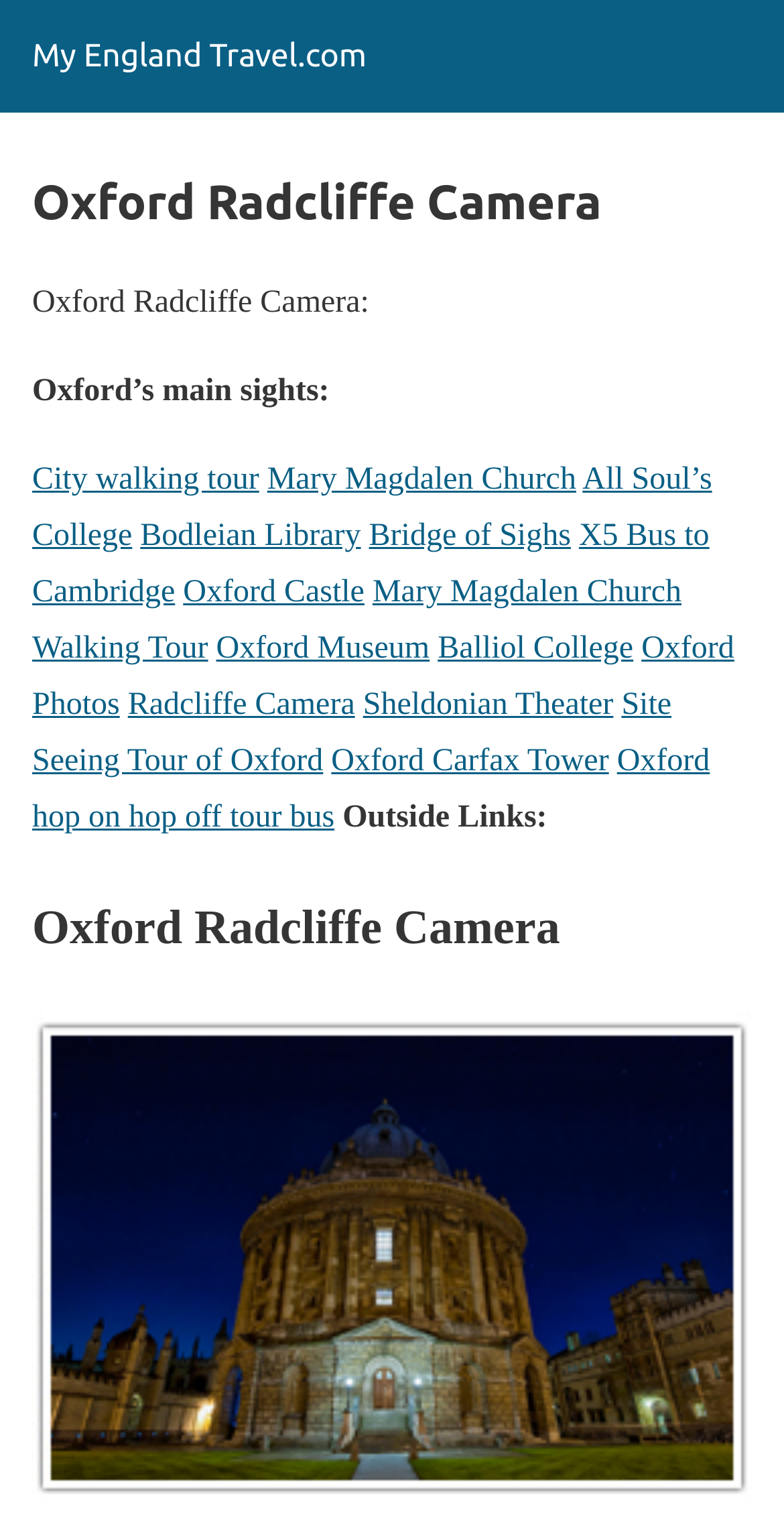Use a single word or phrase to answer the question: 
What is the main attraction in Oxford?

Radcliffe Camera